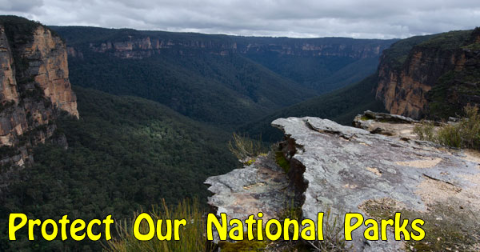What is the color of the bold letters in the image?
Offer a detailed and exhaustive answer to the question.

The caption describes the phrase 'Protect Our National Parks' as being in bold yellow letters, which suggests that the color of the bold letters in the image is yellow.